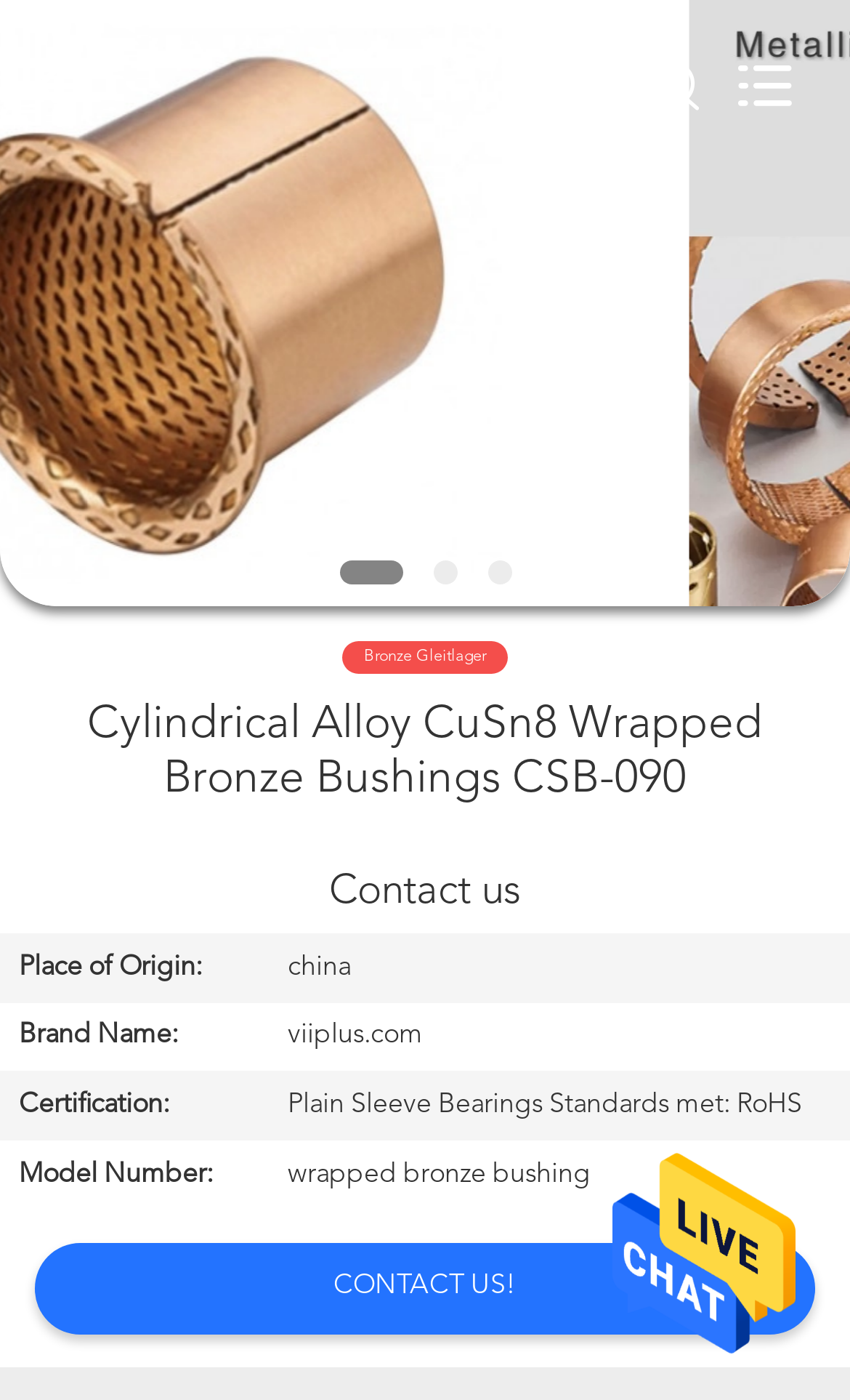Give a one-word or one-phrase response to the question:
What is the brand name of the product?

viiplus.com